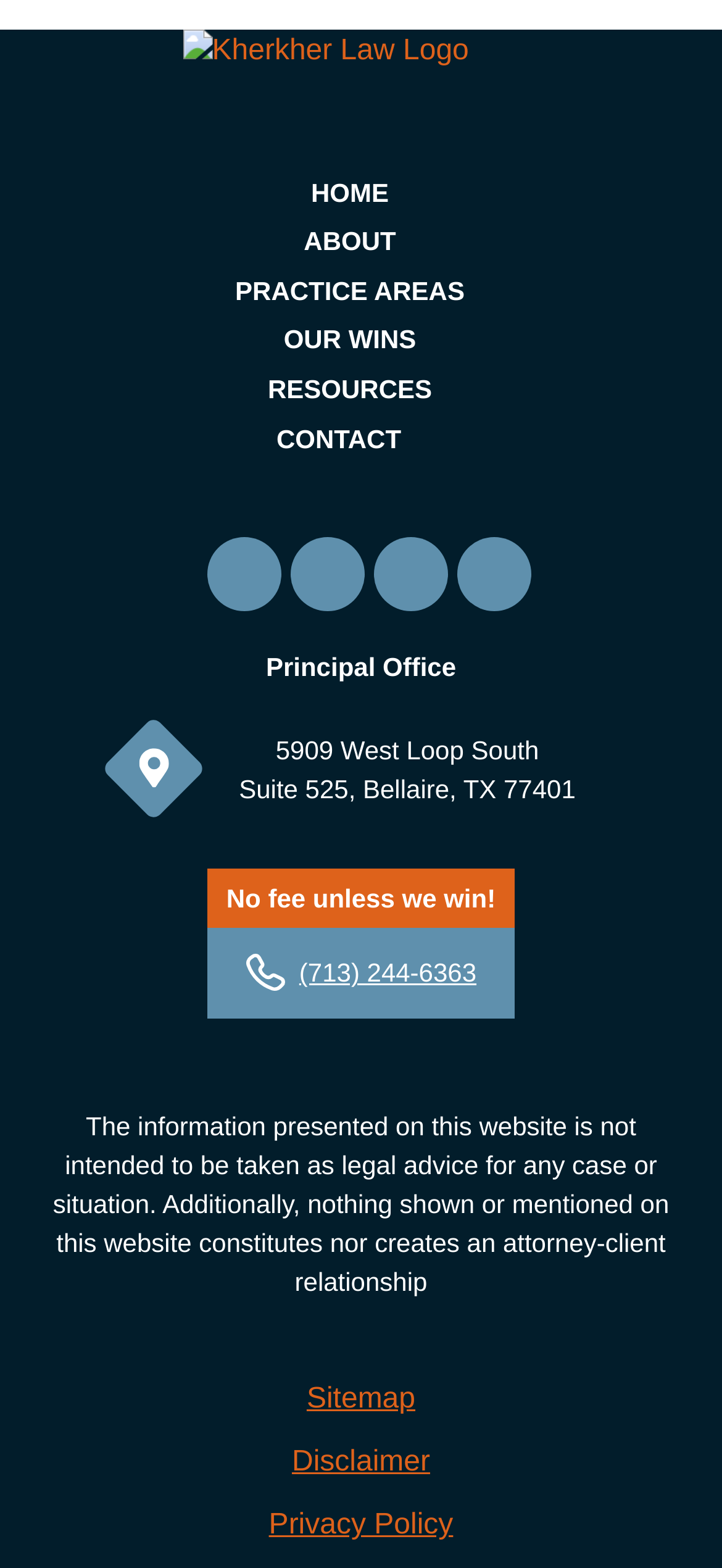Please find the bounding box for the UI element described by: "Contact".

[0.383, 0.27, 0.556, 0.289]